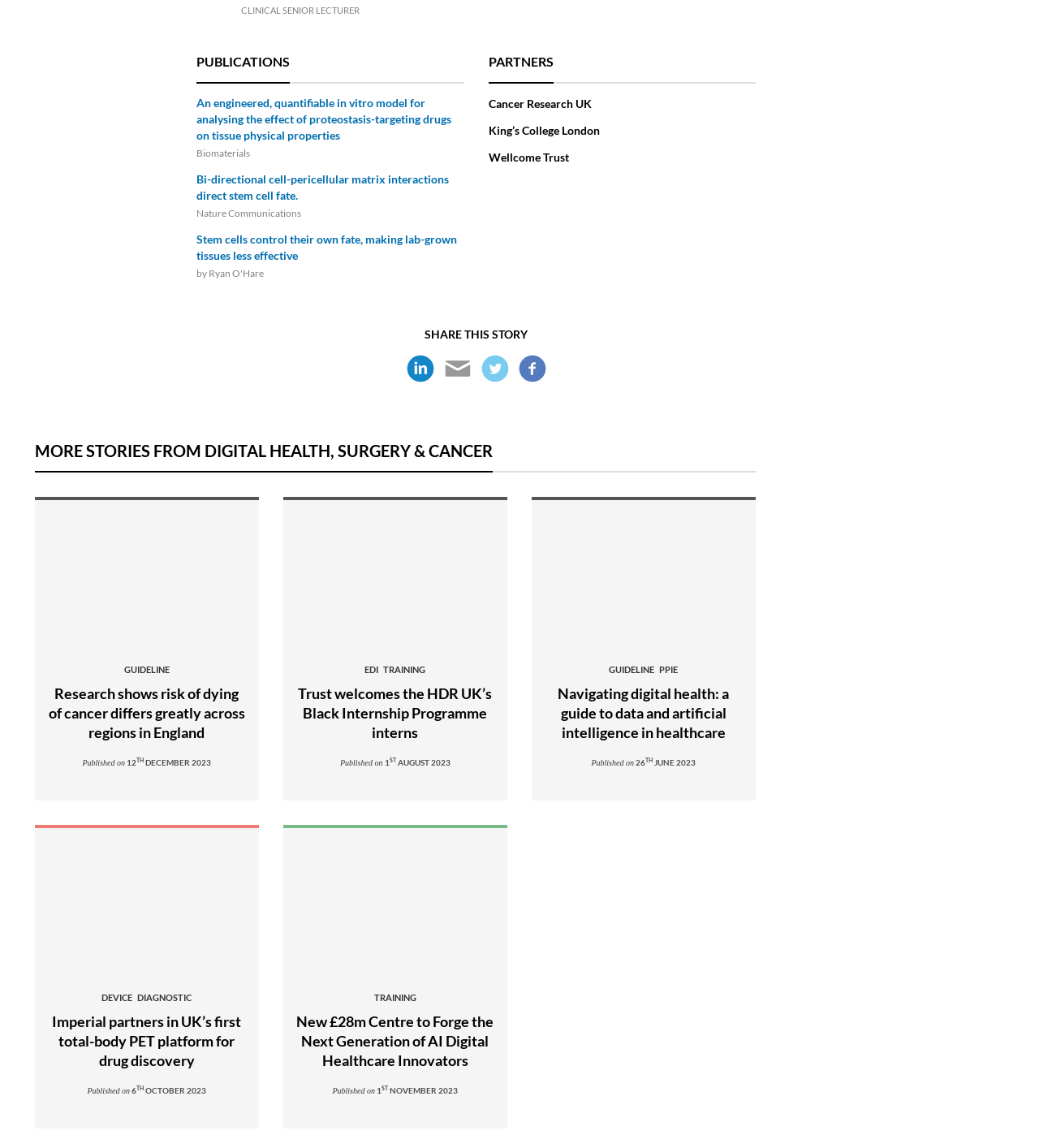Answer the question below in one word or phrase:
What is the occupation of the person mentioned?

Clinical Senior Lecturer